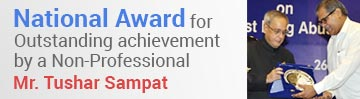What is the award recognizing? Refer to the image and provide a one-word or short phrase answer.

Exceptional contributions